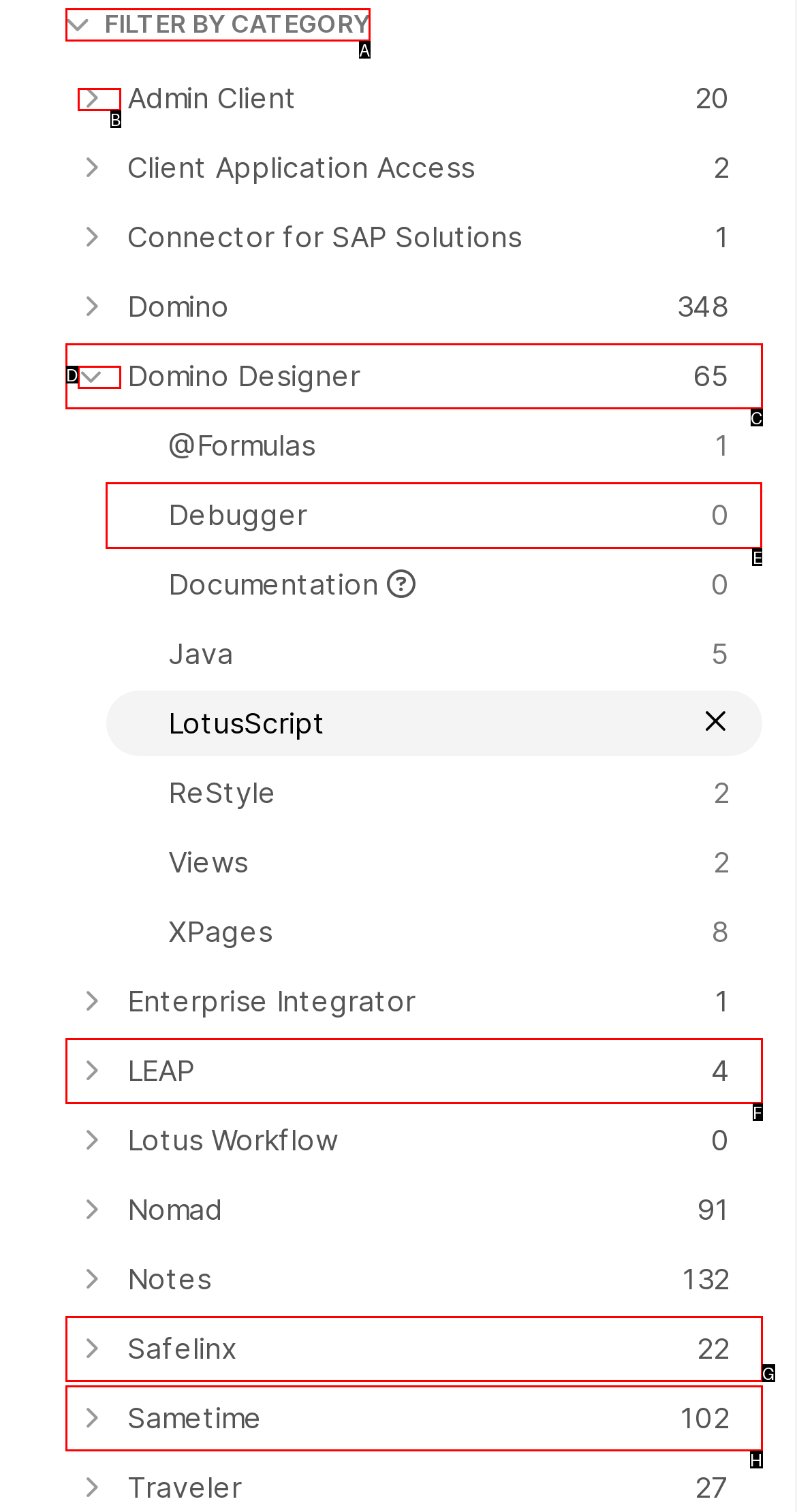Select the appropriate HTML element to click for the following task: Access Debugger 0
Answer with the letter of the selected option from the given choices directly.

E